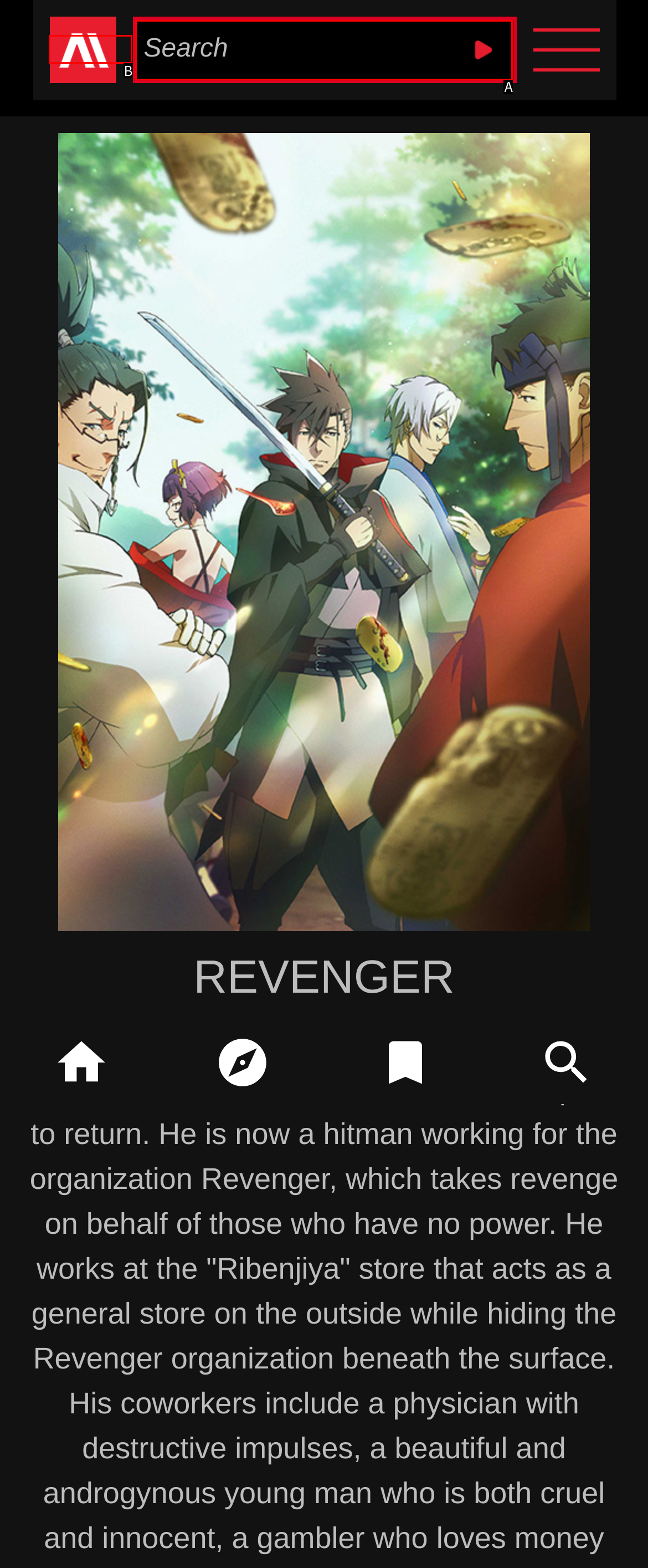Which HTML element fits the description: name="s" placeholder="Search"? Respond with the letter of the appropriate option directly.

A